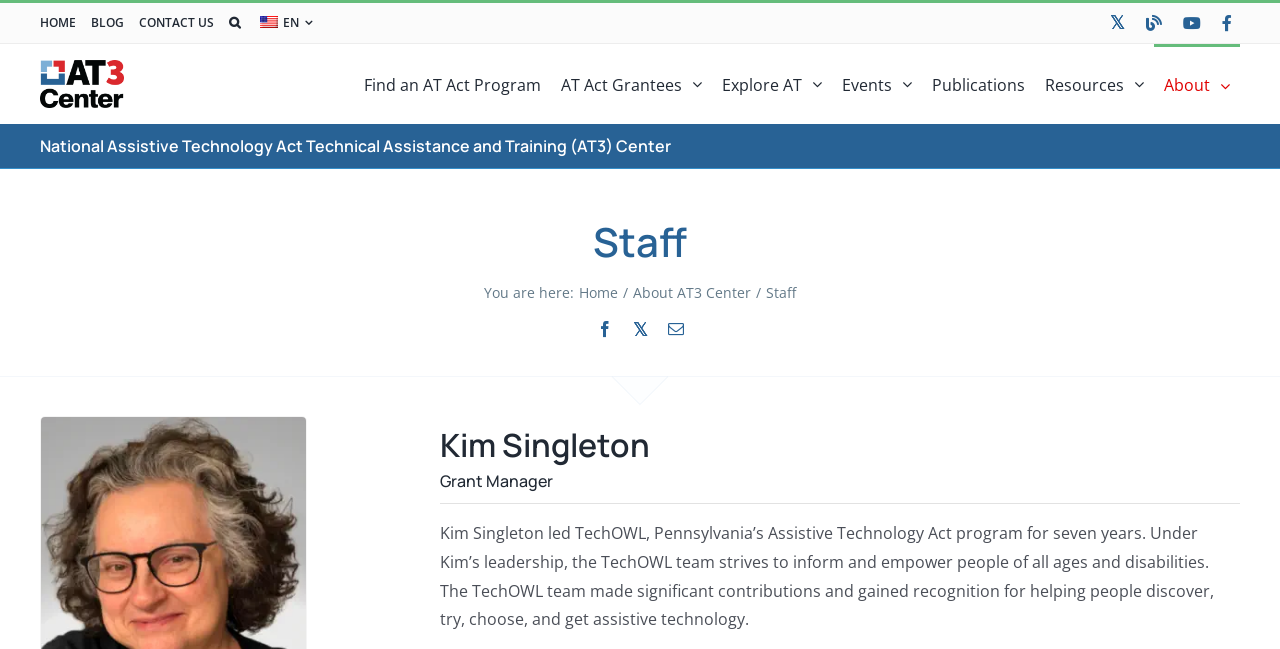Please locate the clickable area by providing the bounding box coordinates to follow this instruction: "Visit the BLOG page".

[0.071, 0.019, 0.097, 0.052]